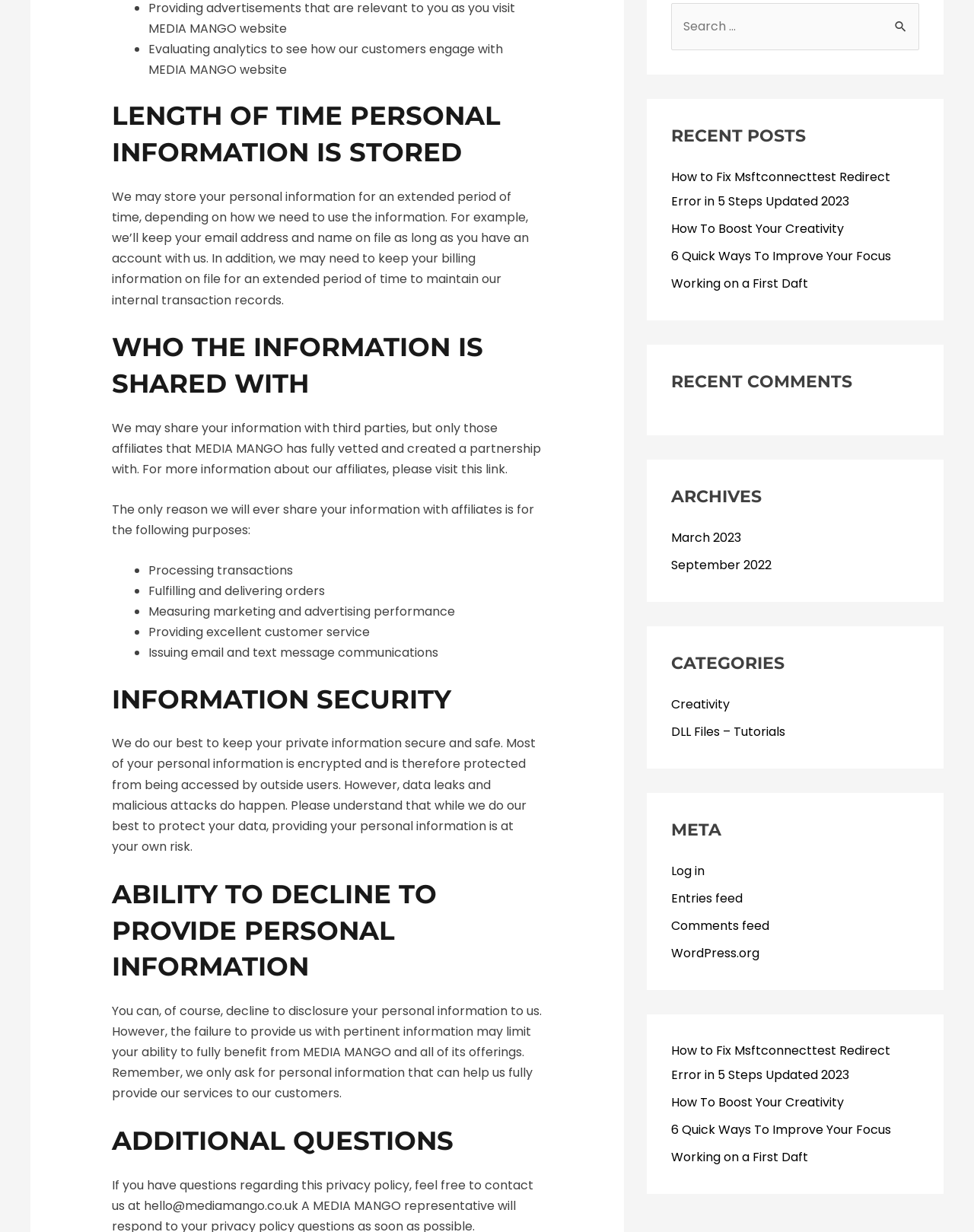Calculate the bounding box coordinates for the UI element based on the following description: "Working on a First Daft". Ensure the coordinates are four float numbers between 0 and 1, i.e., [left, top, right, bottom].

[0.689, 0.932, 0.83, 0.946]